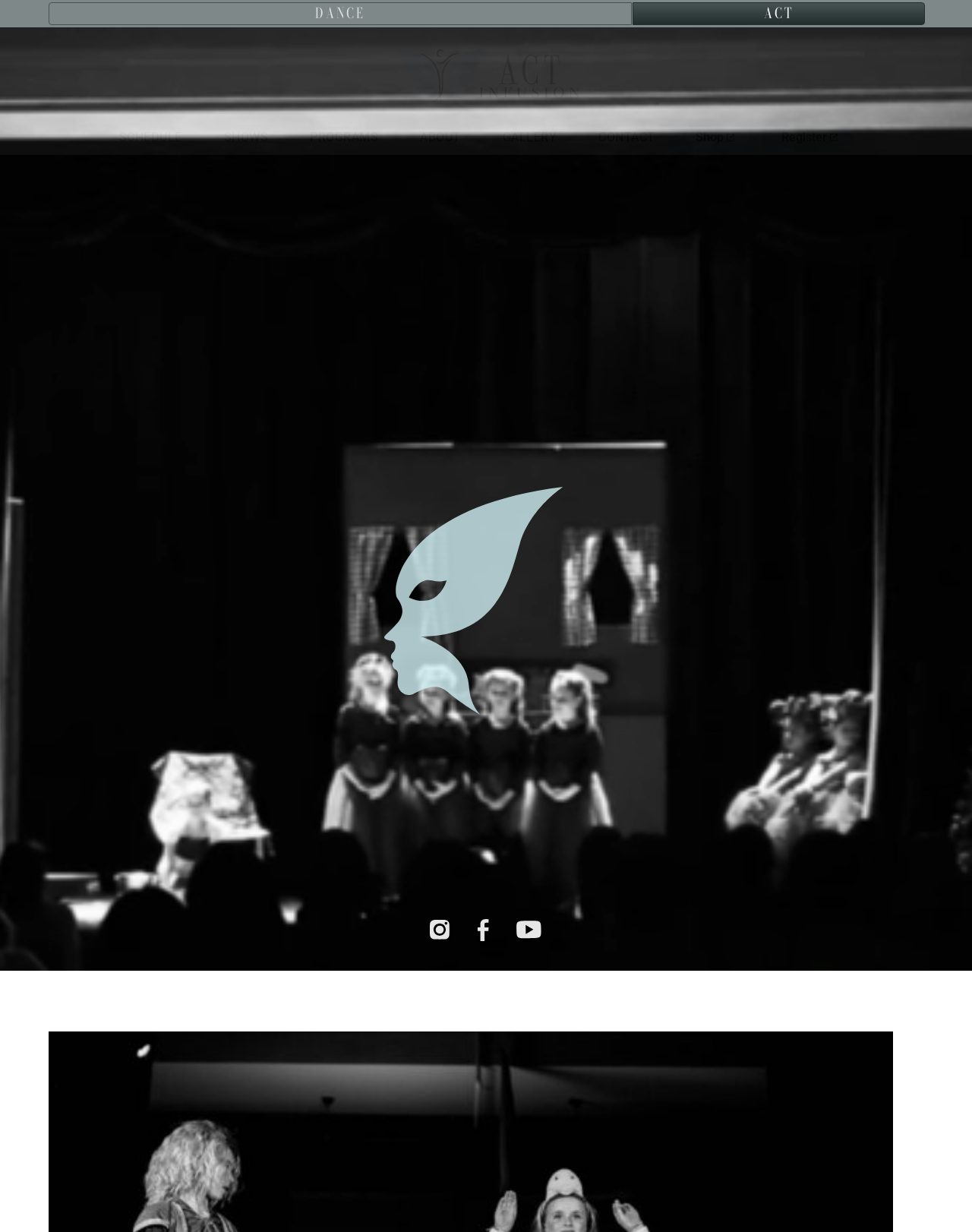Offer a meticulous caption that includes all visible features of the webpage.

The webpage appears to be the homepage of Infusion Productions, a dance studio in Andover, MA. At the top, there are two prominent links, "DANCE" and "ACT", which are positioned side by side, taking up about half of the screen width. To the right of these links, there is a small image.

Below these top elements, there is a horizontal menu bar with seven links: "SCHEDULE", "SHOWS", "PROGRAMS", "ABOUT", "GALLERY", "CONTACT", and "Shop". These links are evenly spaced and take up about half of the screen width.

To the right of the menu bar, there are two more links, "Register" and another link with no text. Both of these links have small images associated with them.

The majority of the screen is taken up by a large video that spans the entire width of the screen, from the top to about three-quarters of the way down. Below the video, there is a circular image, and to the right of the image, there are three more links with no text.

Overall, the webpage has a clean and organized layout, with a clear emphasis on the dance studio's programs and activities.